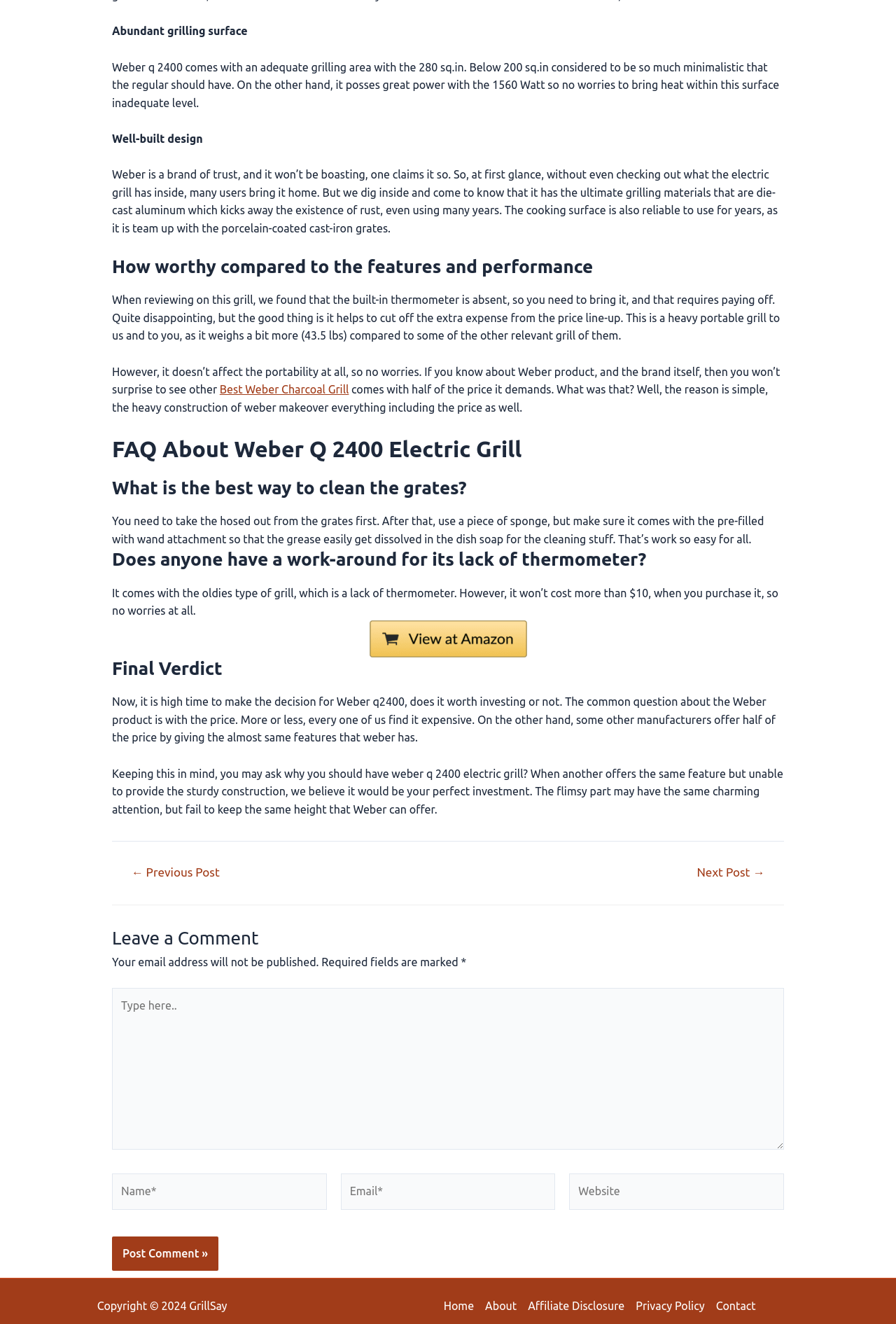Why is the price of Weber q 2400 high?
Give a one-word or short phrase answer based on the image.

Heavy construction